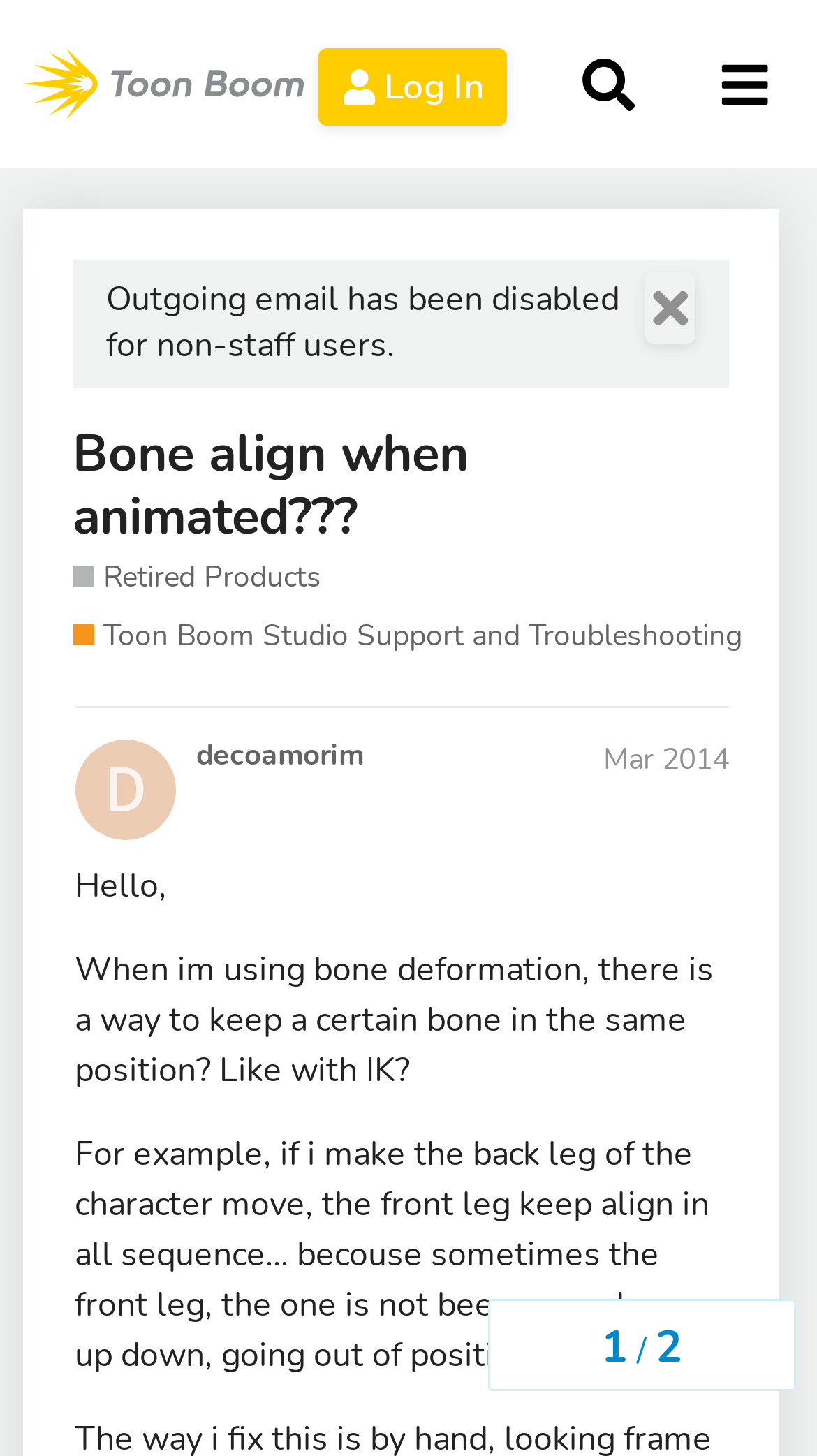Identify the bounding box coordinates of the area you need to click to perform the following instruction: "Click on the 'menu' button".

[0.848, 0.023, 0.973, 0.092]